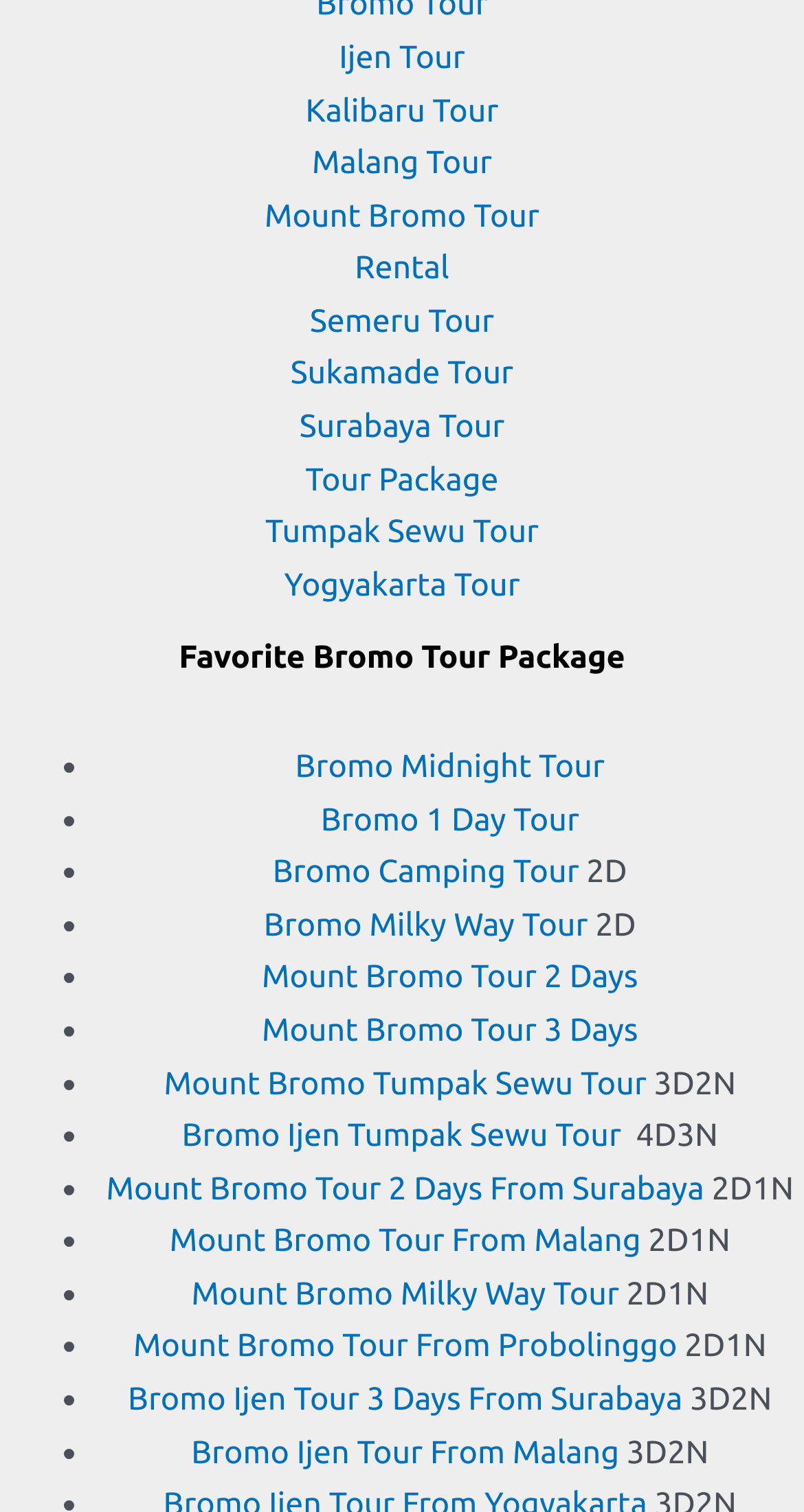Specify the bounding box coordinates of the element's region that should be clicked to achieve the following instruction: "Explore Bromo Midnight Tour". The bounding box coordinates consist of four float numbers between 0 and 1, in the format [left, top, right, bottom].

[0.367, 0.495, 0.752, 0.518]